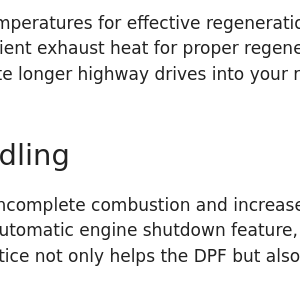What can improper oil contribute to?
Analyze the image and deliver a detailed answer to the question.

According to the caption, using improper oil can contribute to clogging of Diesel Particulate Filters (DPFs), which is a critical issue that needs to be addressed through proper maintenance practices.